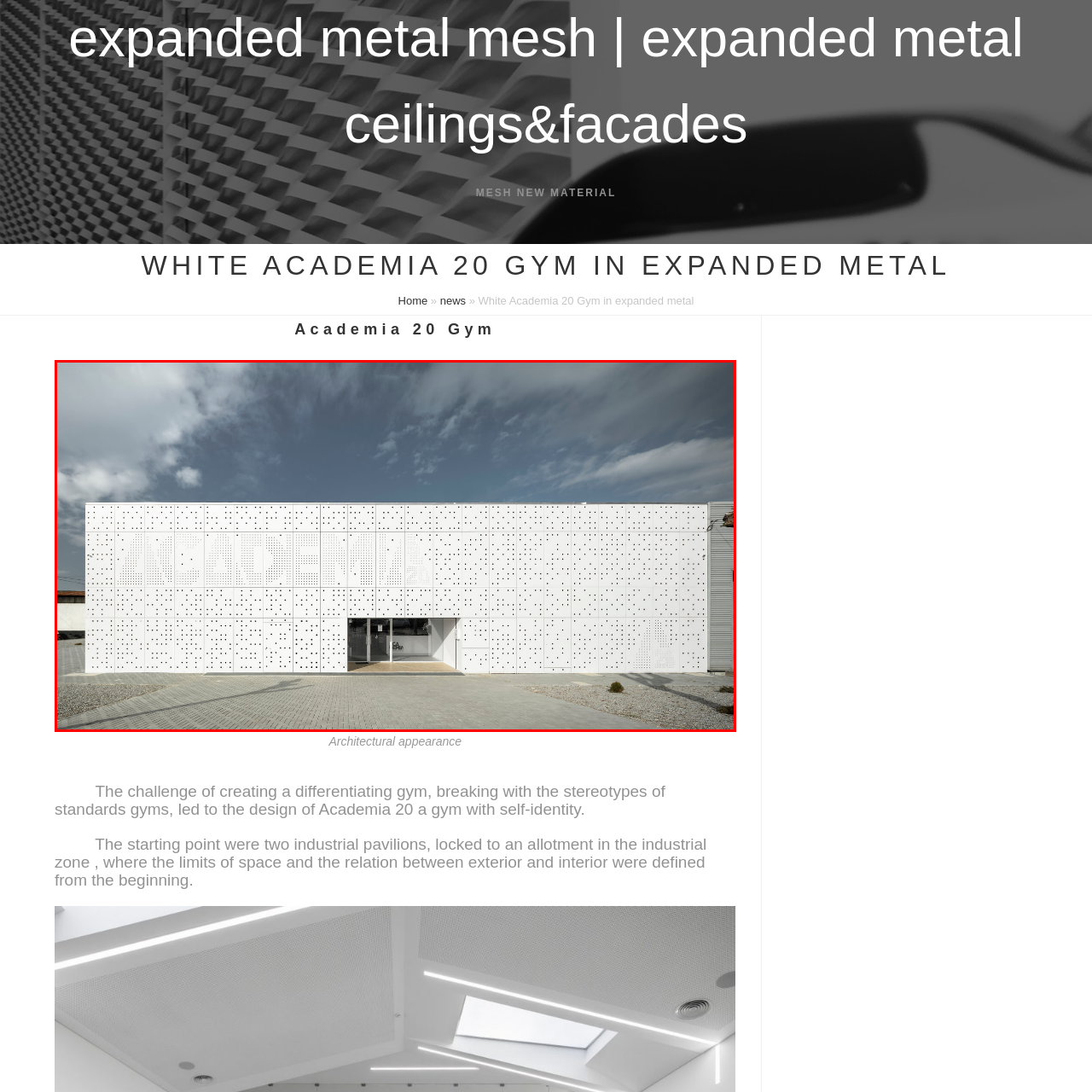Focus on the area marked by the red boundary, What is the style of the gym's architecture? Answer concisely with a single word or phrase.

Modern